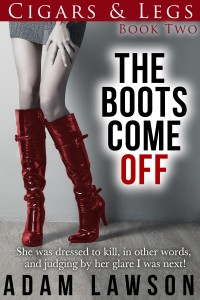What color are the knee-high boots?
Provide a detailed and well-explained answer to the question.

The design features a striking visual of a woman’s legs adorned with bold, eye-catching red knee-high boots, set against a muted background that emphasizes her commanding presence.